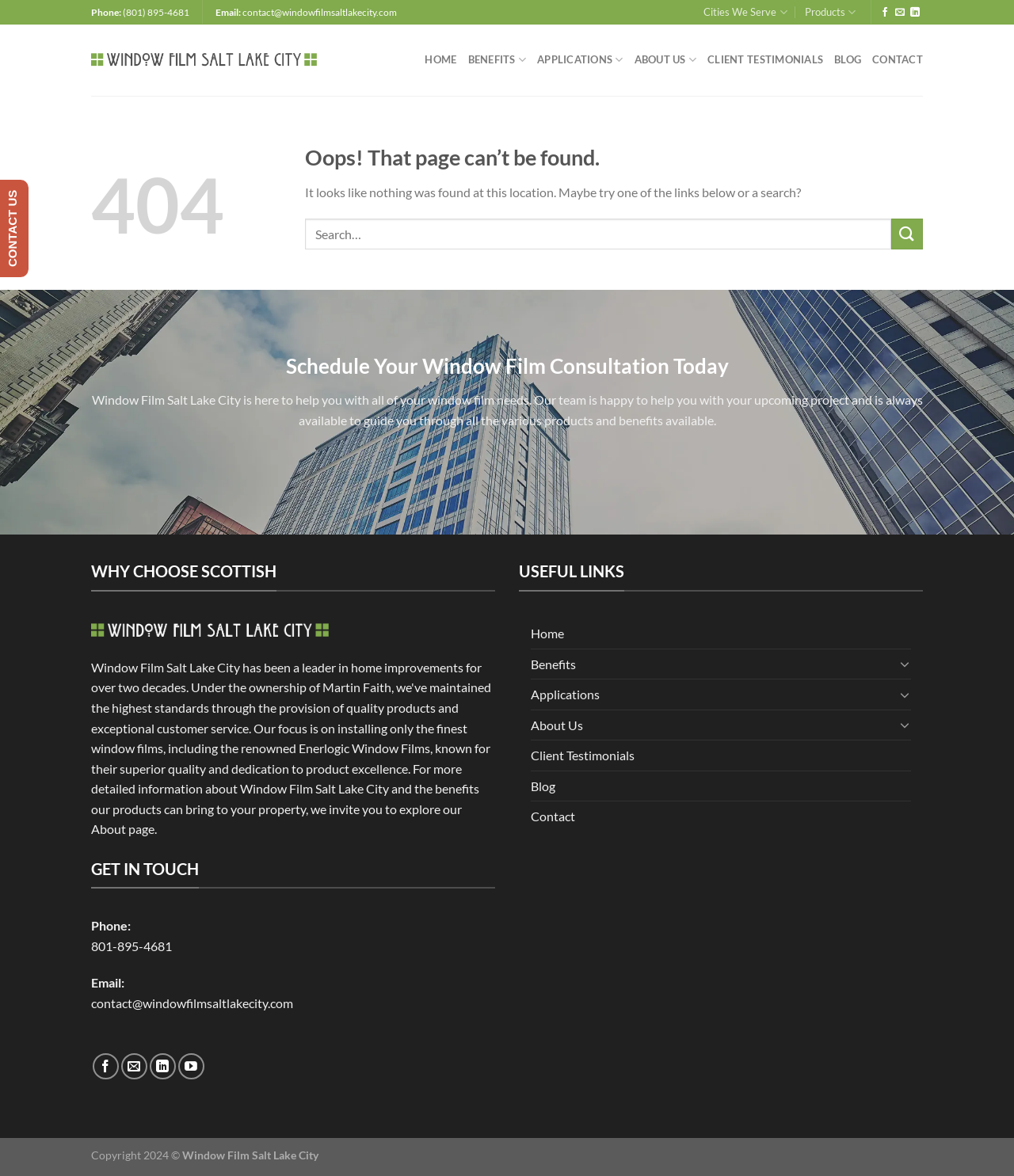Observe the image and answer the following question in detail: What is the purpose of the search box on the webpage?

I inferred the purpose of the search box by looking at its location on the webpage, which is below the error message, and its design, which suggests that it is a search function. The search box is likely intended to help users find content on the website that they are looking for.